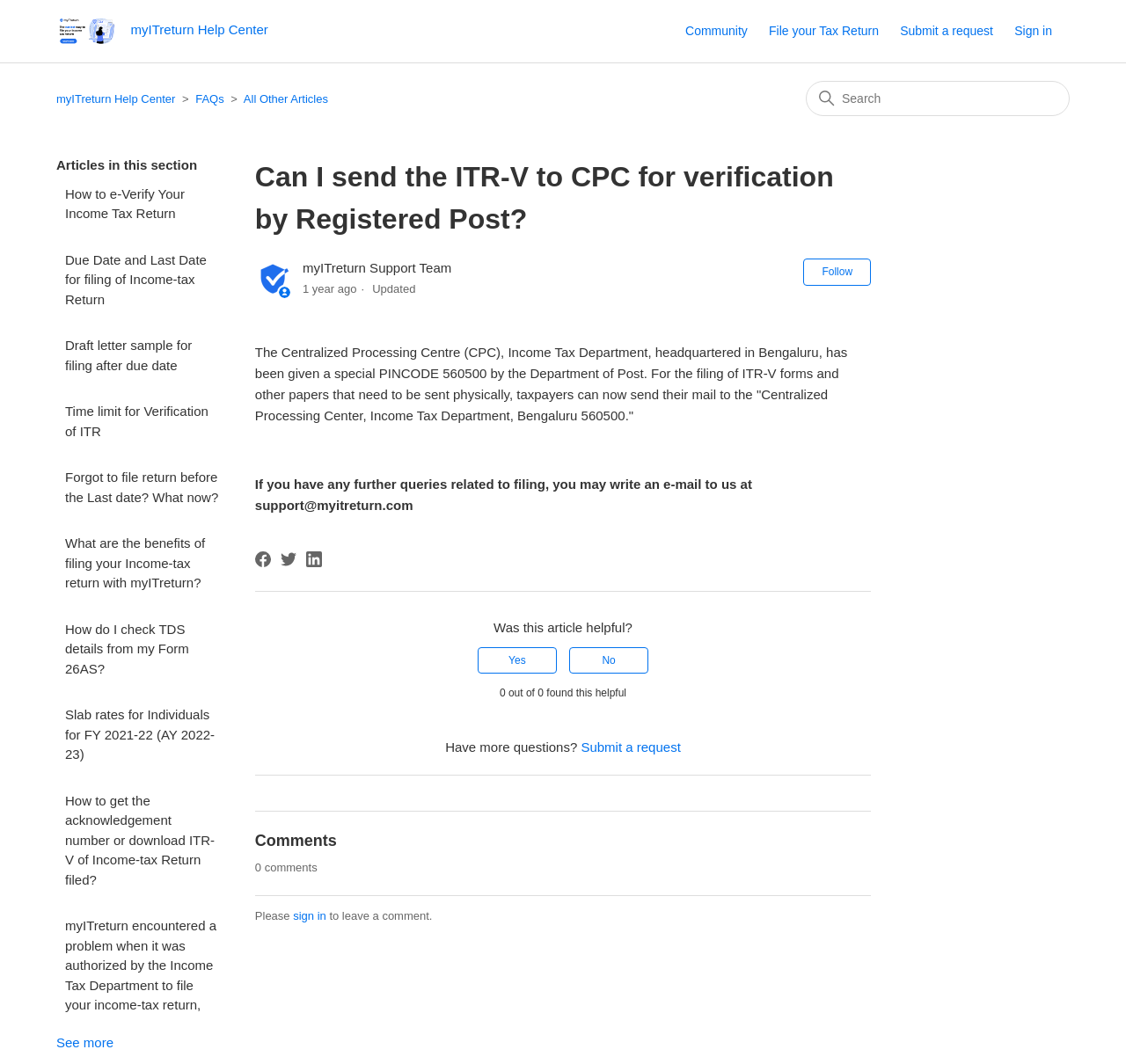What is the email address to contact for filing-related queries?
Based on the image, provide your answer in one word or phrase.

support@myitreturn.com